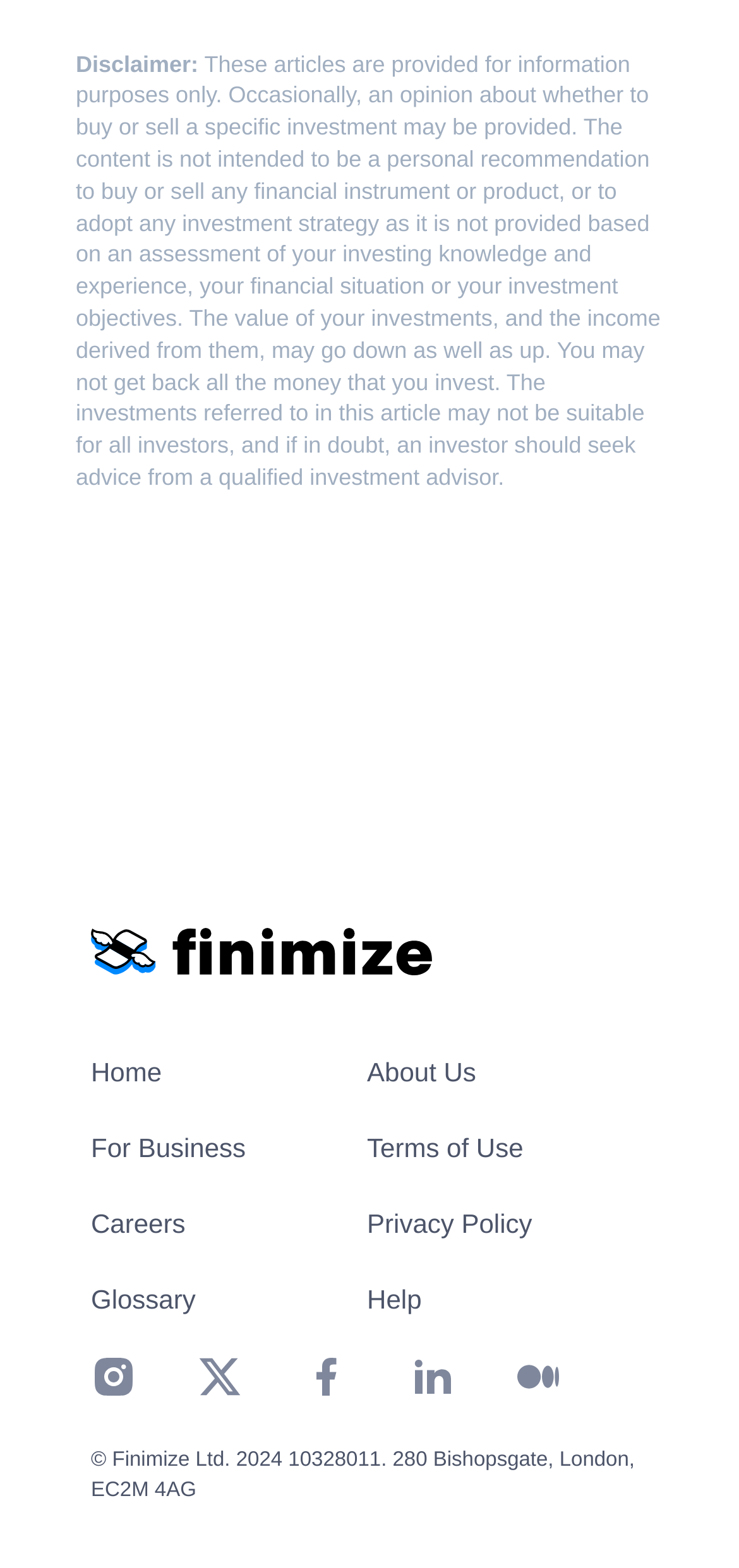What are the social media sharing options?
Using the image as a reference, answer with just one word or a short phrase.

Instagram, Twitter, Facebook, LinkedIn, Medium